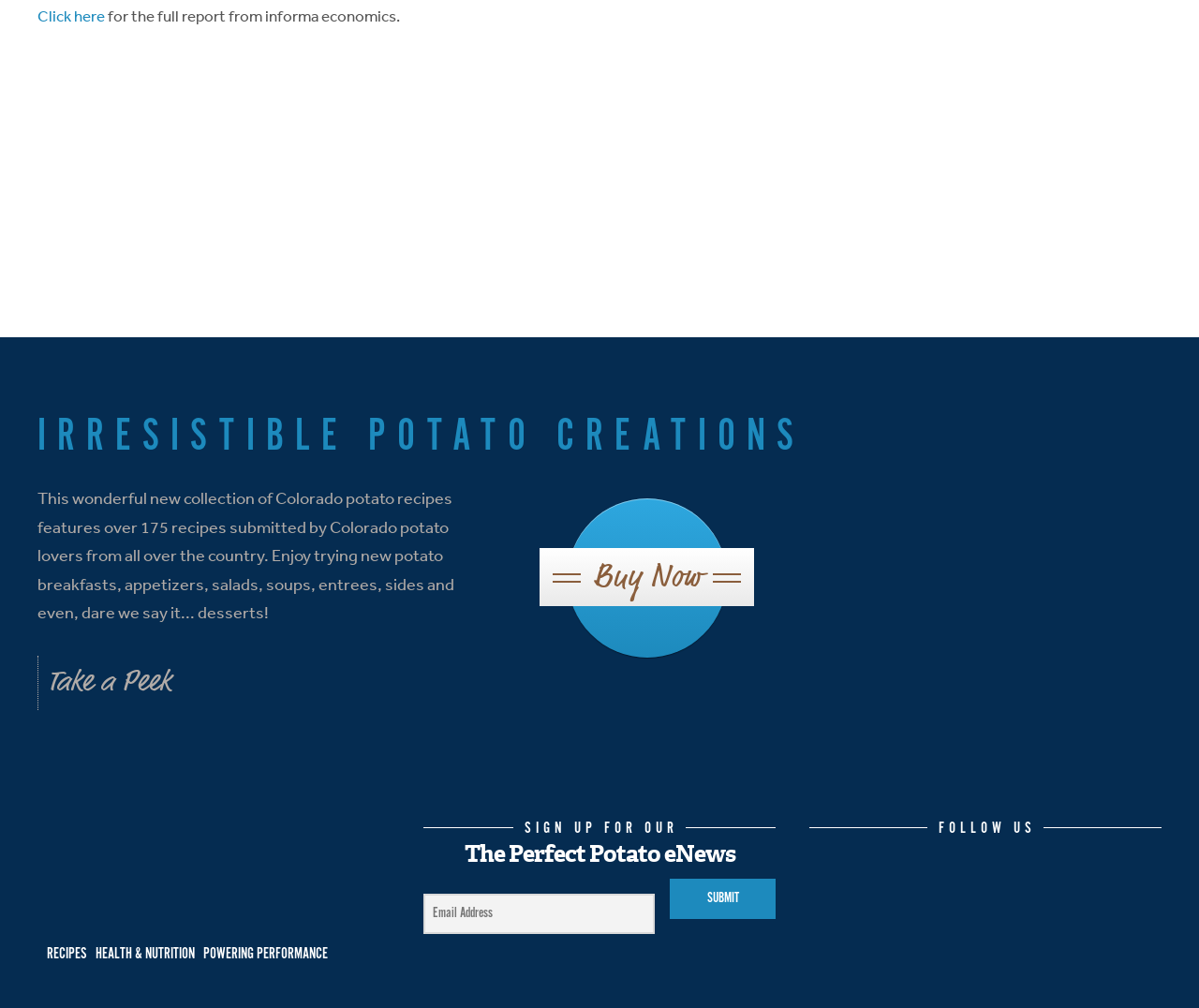Please provide a brief answer to the question using only one word or phrase: 
How many links are there in the main content area?

4